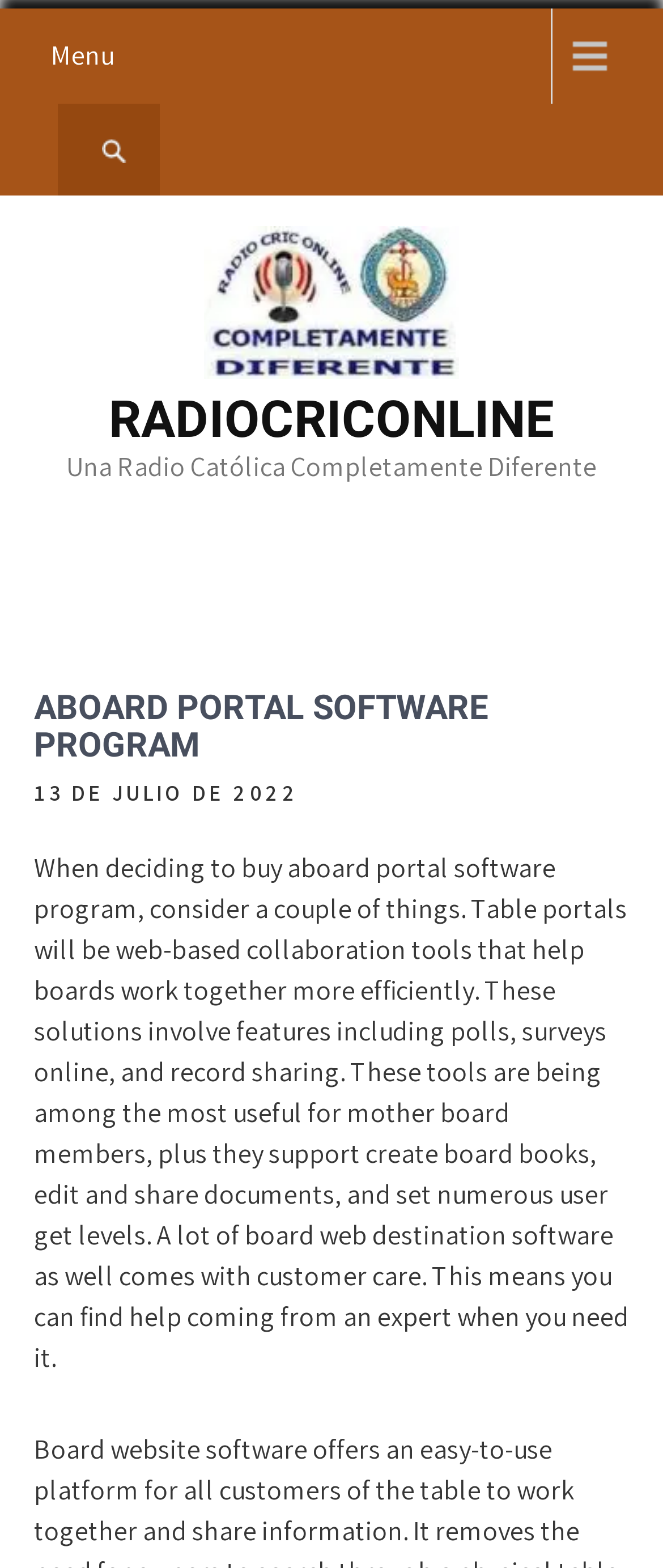Using details from the image, please answer the following question comprehensively:
What is the date mentioned on the webpage?

I found the answer by looking at the static text element that displays the date, which is located below the heading 'ABOARD PORTAL SOFTWARE PROGRAM'.